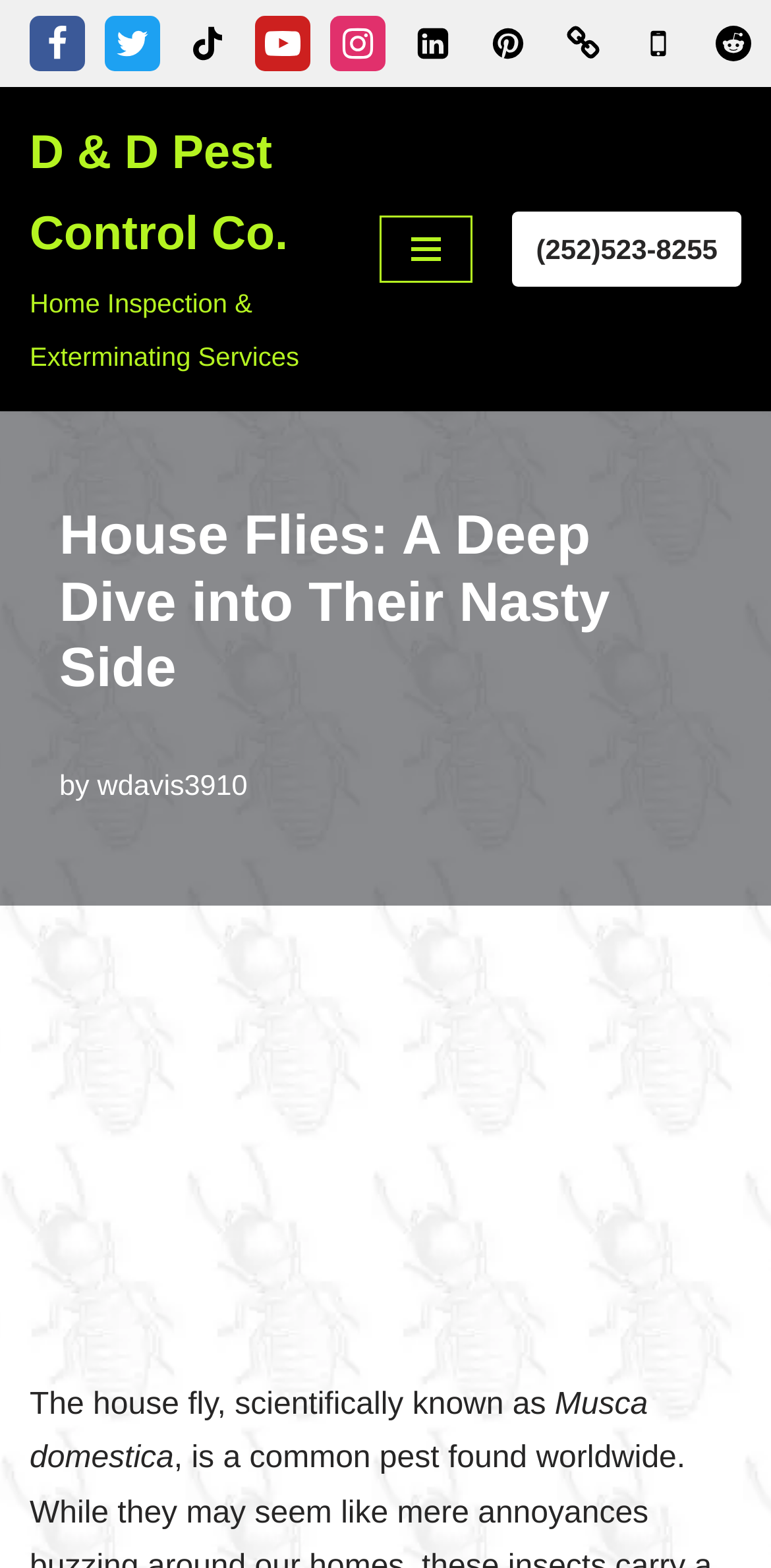Please find and provide the title of the webpage.

House Flies: A Deep Dive into Their Nasty Side